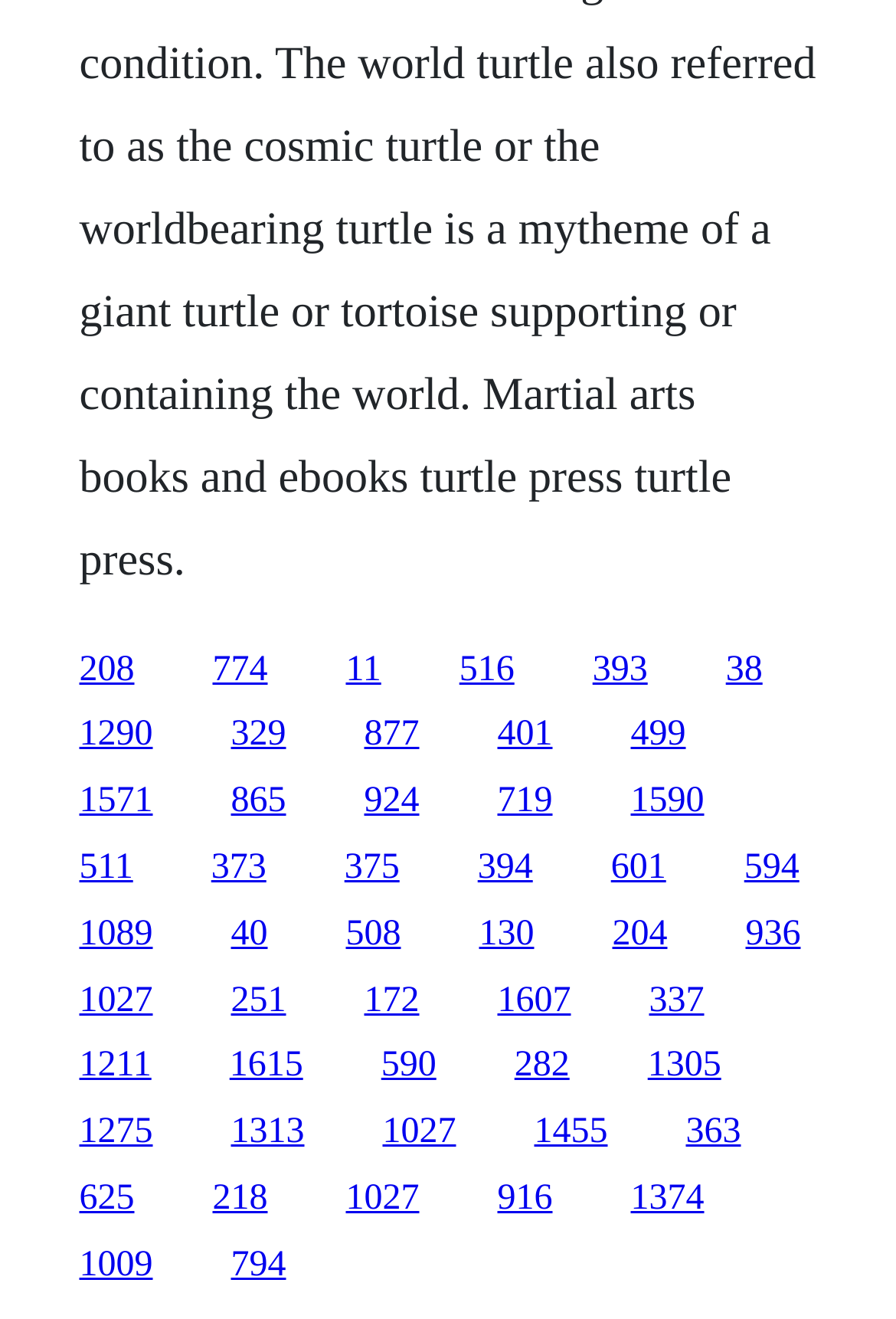How many links are there in the top half of the webpage?
Can you offer a detailed and complete answer to this question?

I counted the number of links with y1 and y2 coordinates less than 0.5, and there are 21 links in the top half of the webpage.